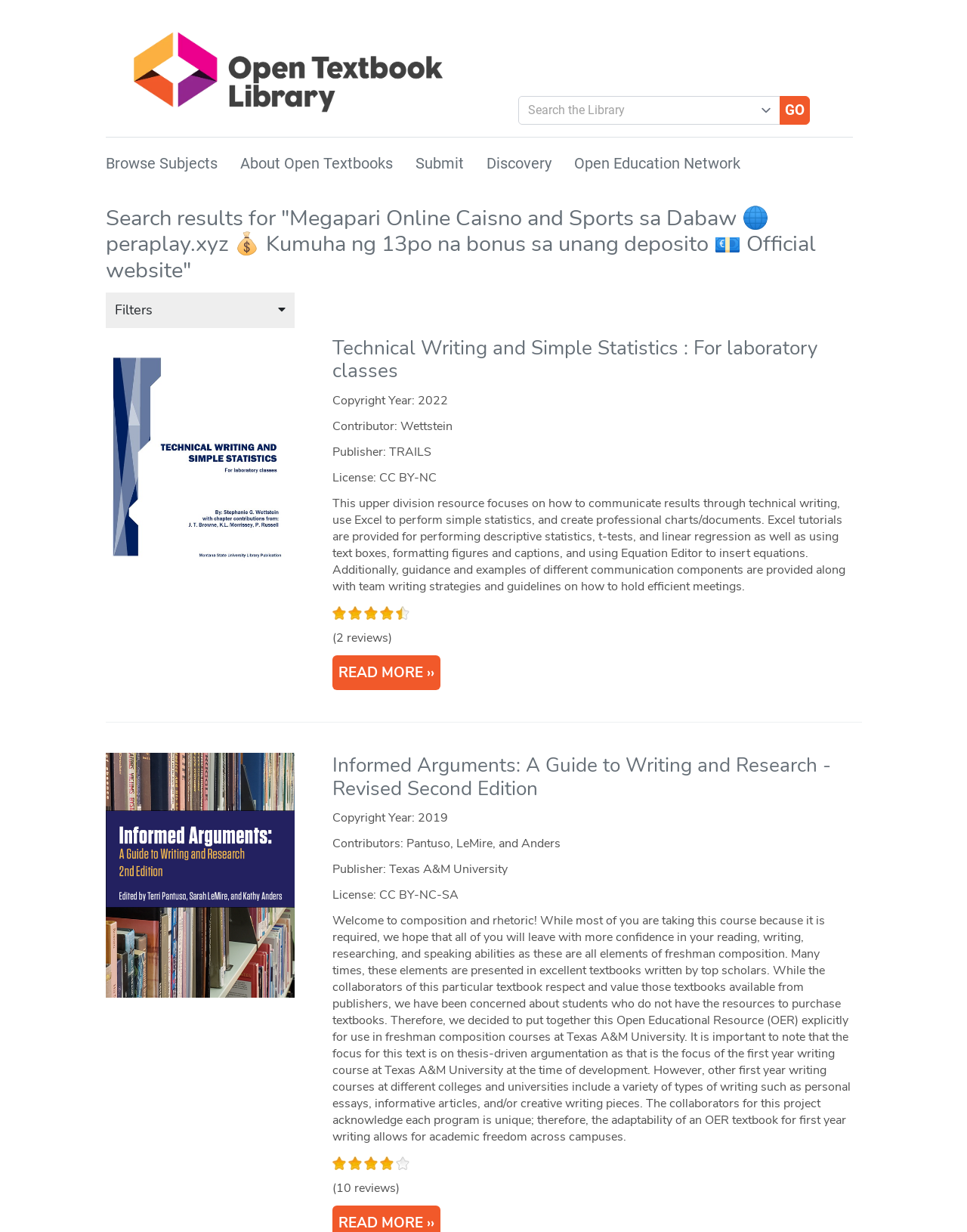Please identify the bounding box coordinates of the element that needs to be clicked to perform the following instruction: "Click the 'Go' button".

[0.806, 0.078, 0.838, 0.101]